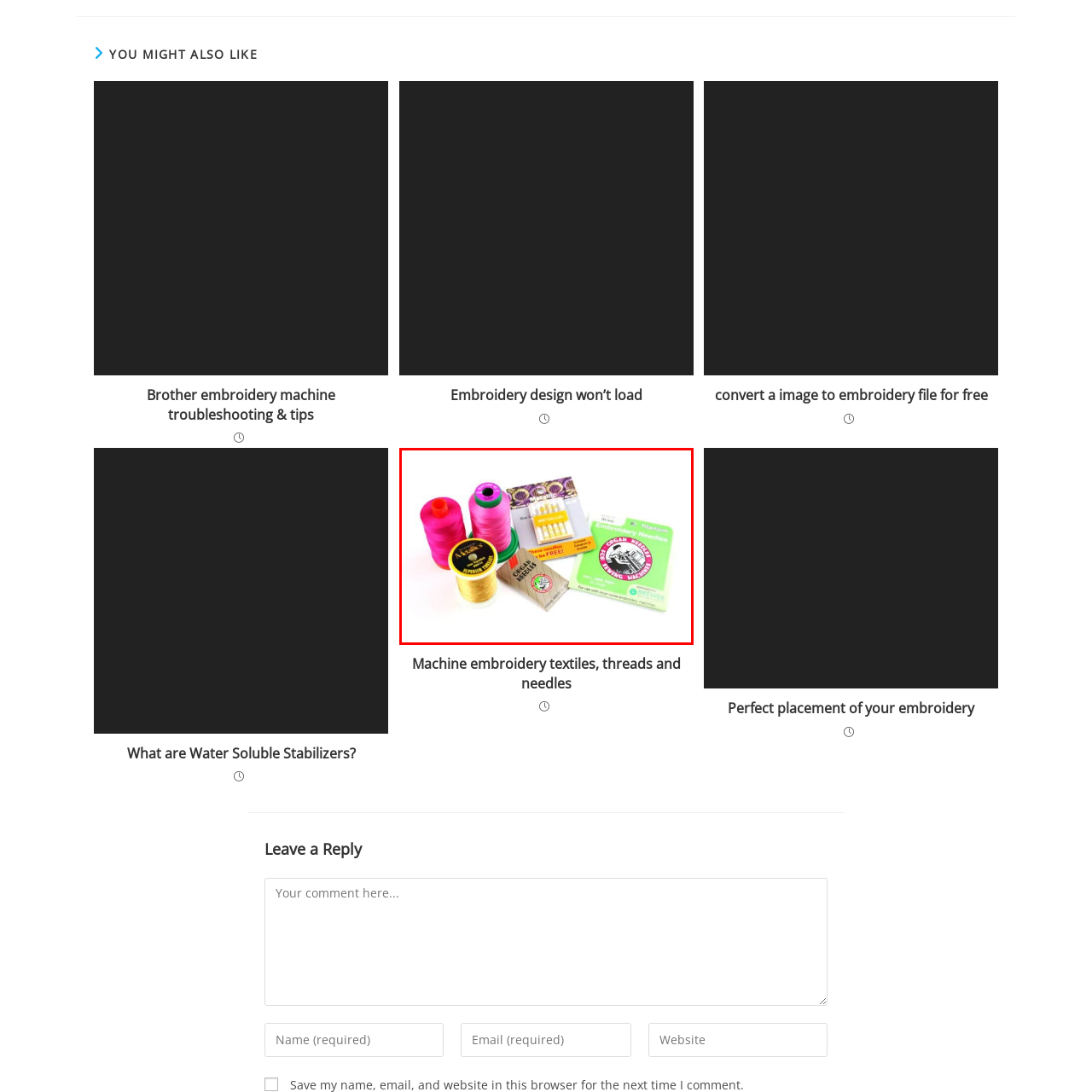Inspect the picture enclosed by the red border, How many packs of needles are shown? Provide your answer as a single word or phrase.

Two